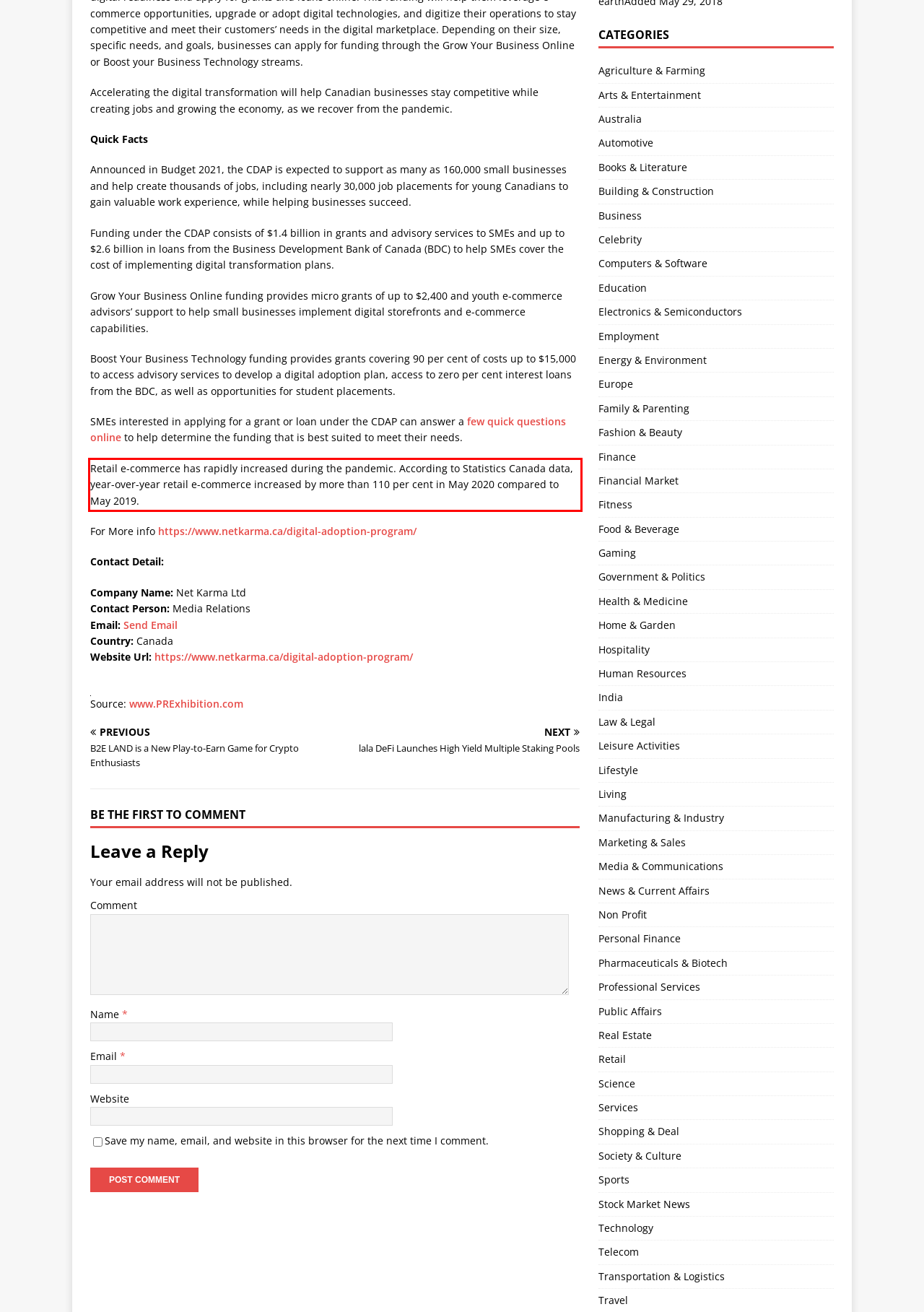In the given screenshot, locate the red bounding box and extract the text content from within it.

Retail e-commerce has rapidly increased during the pandemic. According to Statistics Canada data, year-over-year retail e-commerce increased by more than 110 per cent in May 2020 compared to May 2019.